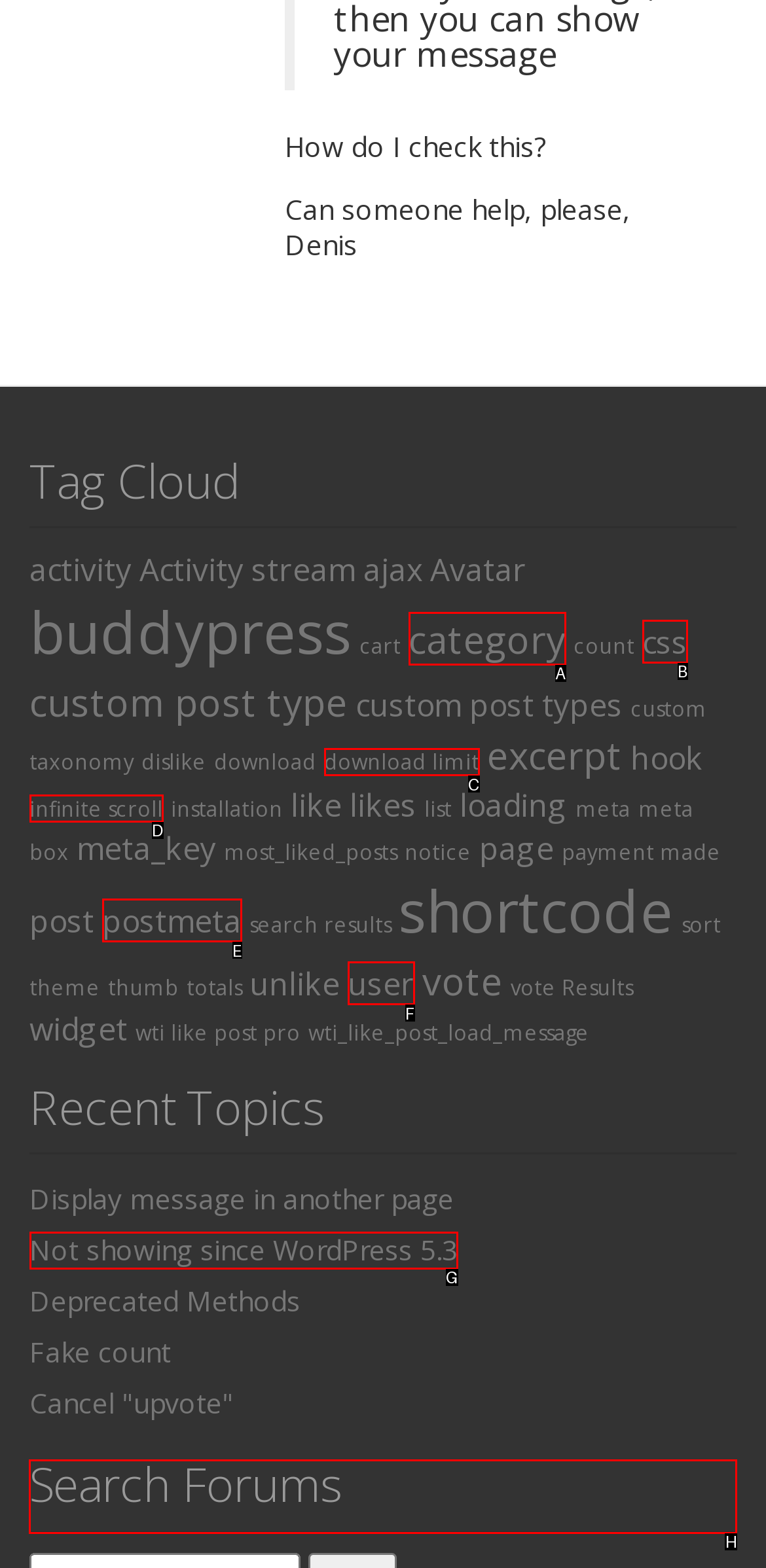From the options shown in the screenshot, tell me which lettered element I need to click to complete the task: Search forums.

H